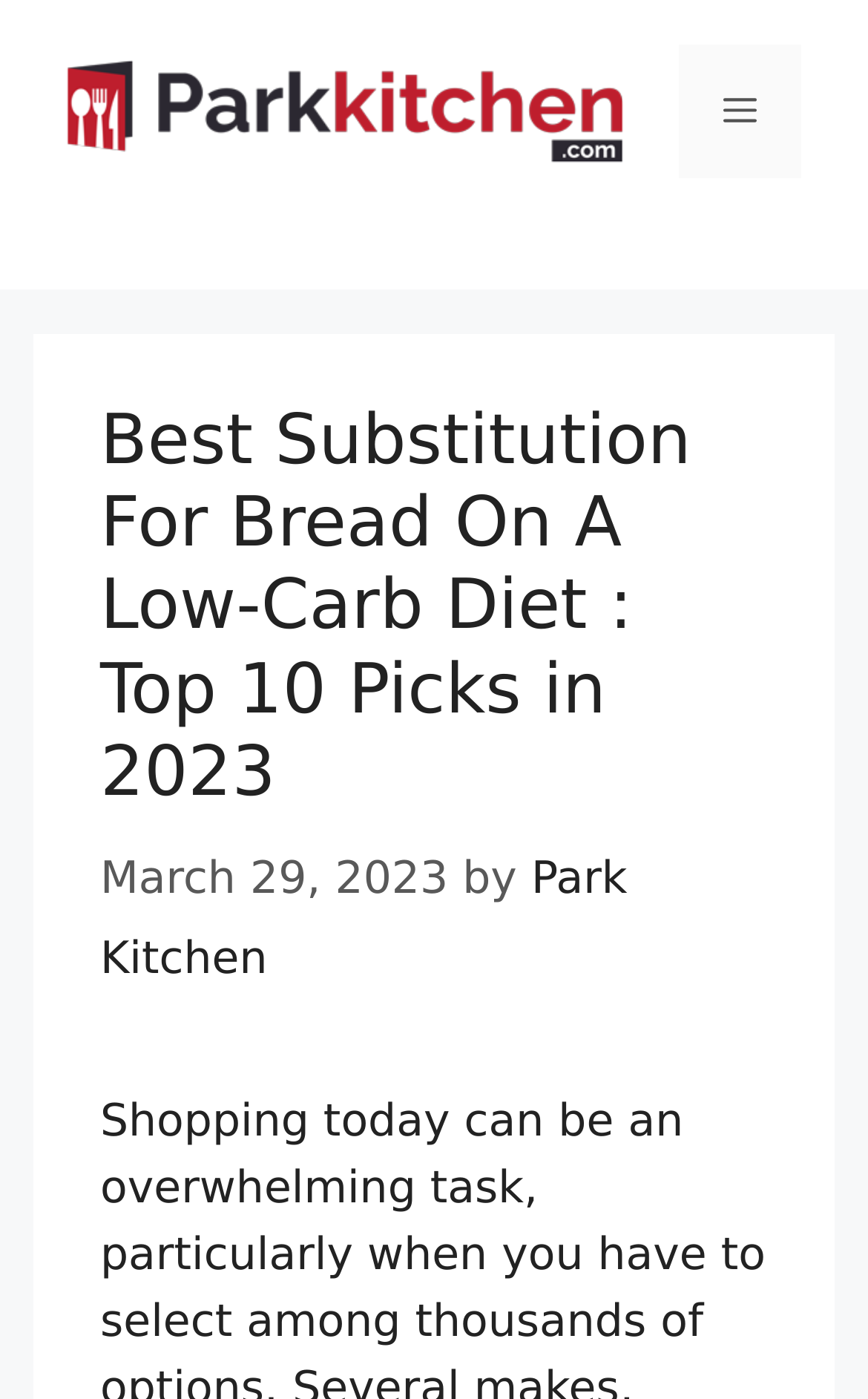Answer briefly with one word or phrase:
How many sections are in the header?

3